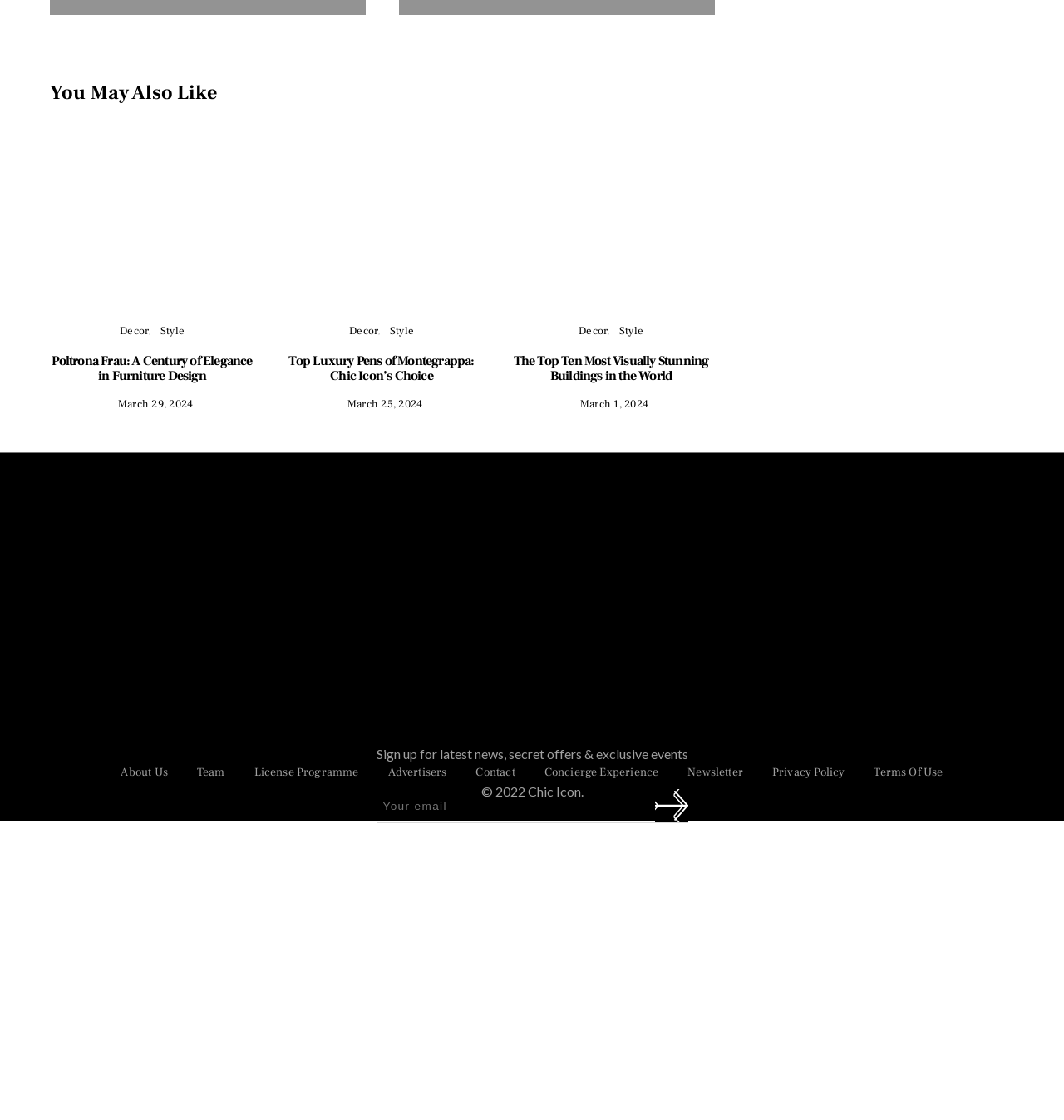Can you give a detailed response to the following question using the information from the image? What is the purpose of the textbox?

I found a textbox with a label 'Your email' and a button right next to it, so I assume the purpose of the textbox is to enter an email address.